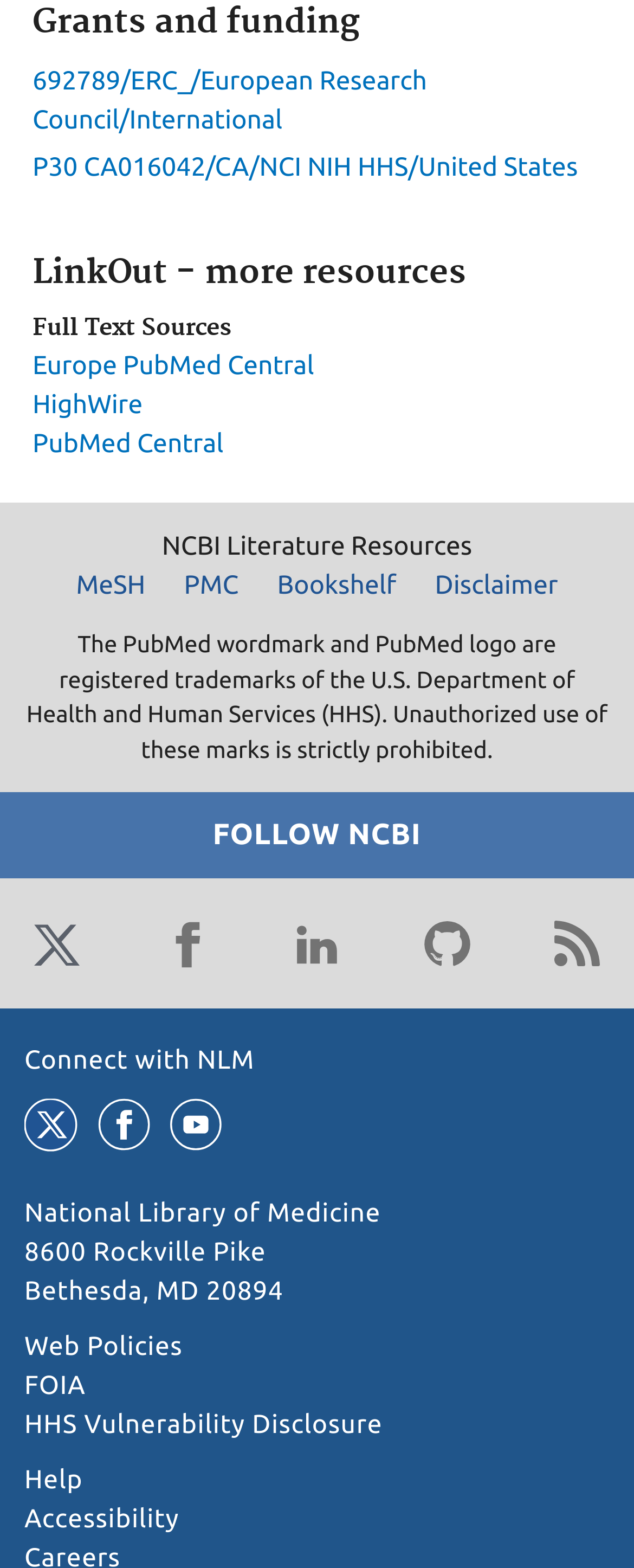Find and specify the bounding box coordinates that correspond to the clickable region for the instruction: "Connect with NLM".

[0.038, 0.667, 0.402, 0.686]